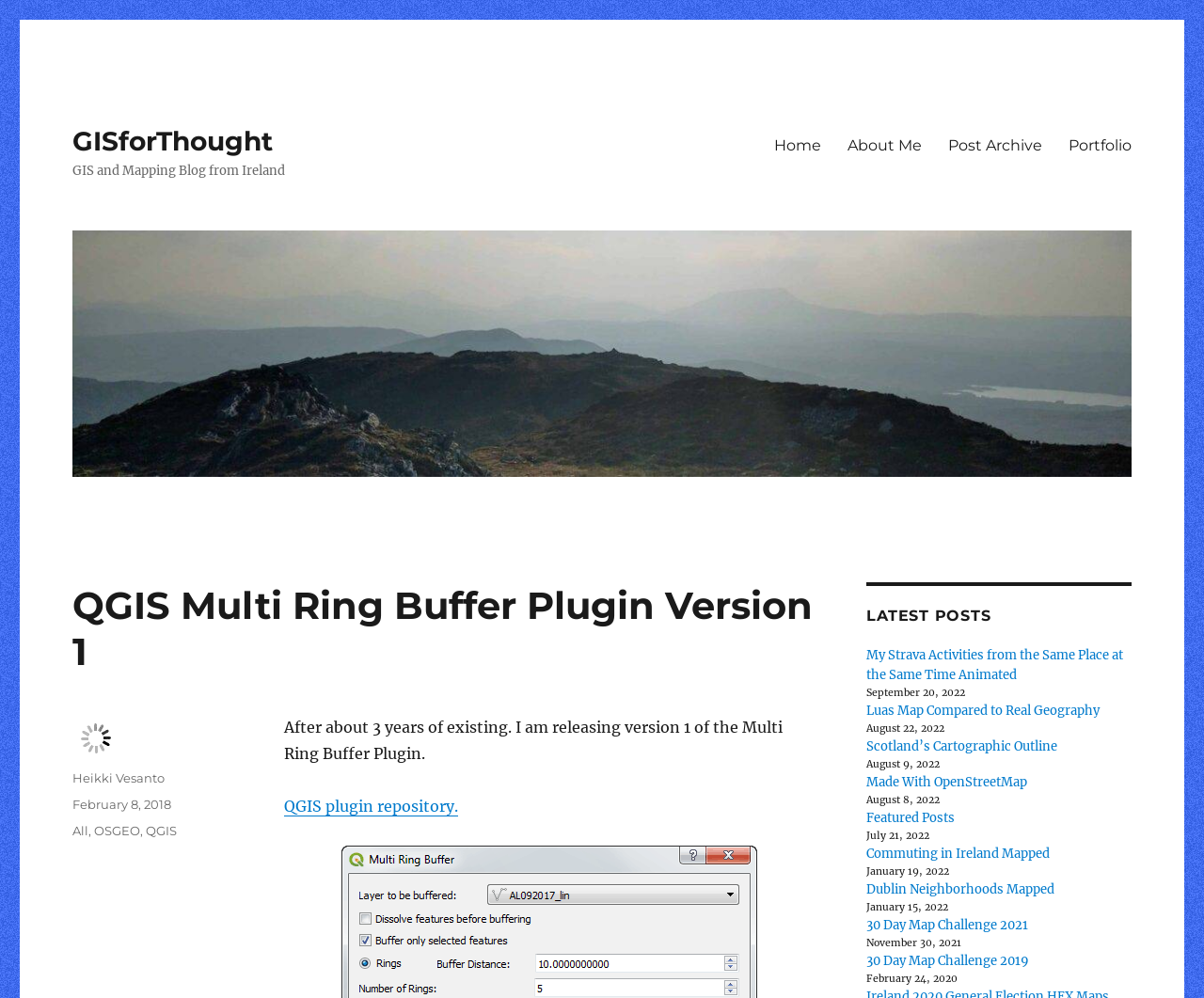Please identify the bounding box coordinates of the clickable area that will fulfill the following instruction: "Check the latest post 'My Strava Activities from the Same Place at the Same Time Animated'". The coordinates should be in the format of four float numbers between 0 and 1, i.e., [left, top, right, bottom].

[0.72, 0.648, 0.933, 0.684]